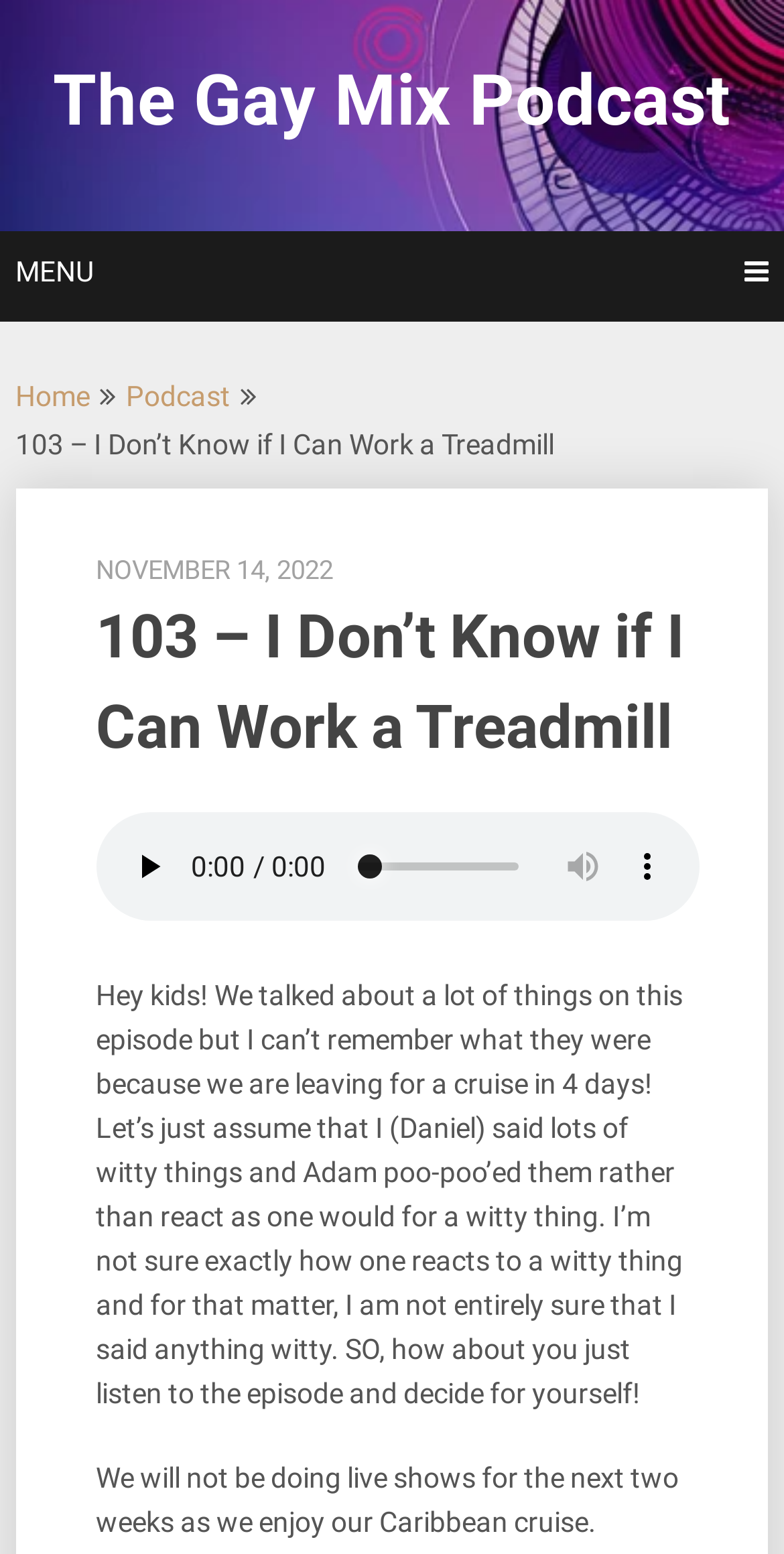Locate the primary headline on the webpage and provide its text.

103 – I Don’t Know if I Can Work a Treadmill